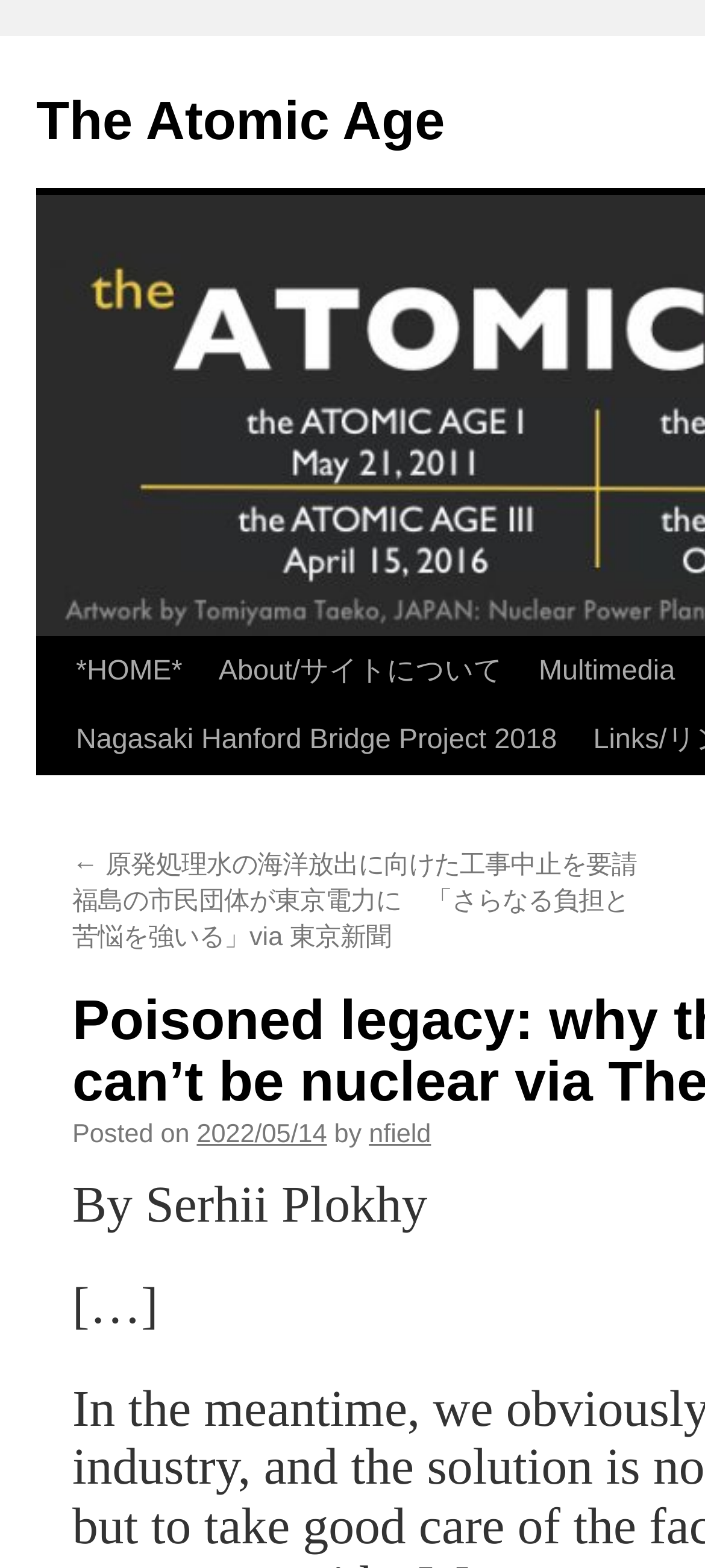Calculate the bounding box coordinates of the UI element given the description: "The Atomic Age".

[0.051, 0.059, 0.631, 0.097]